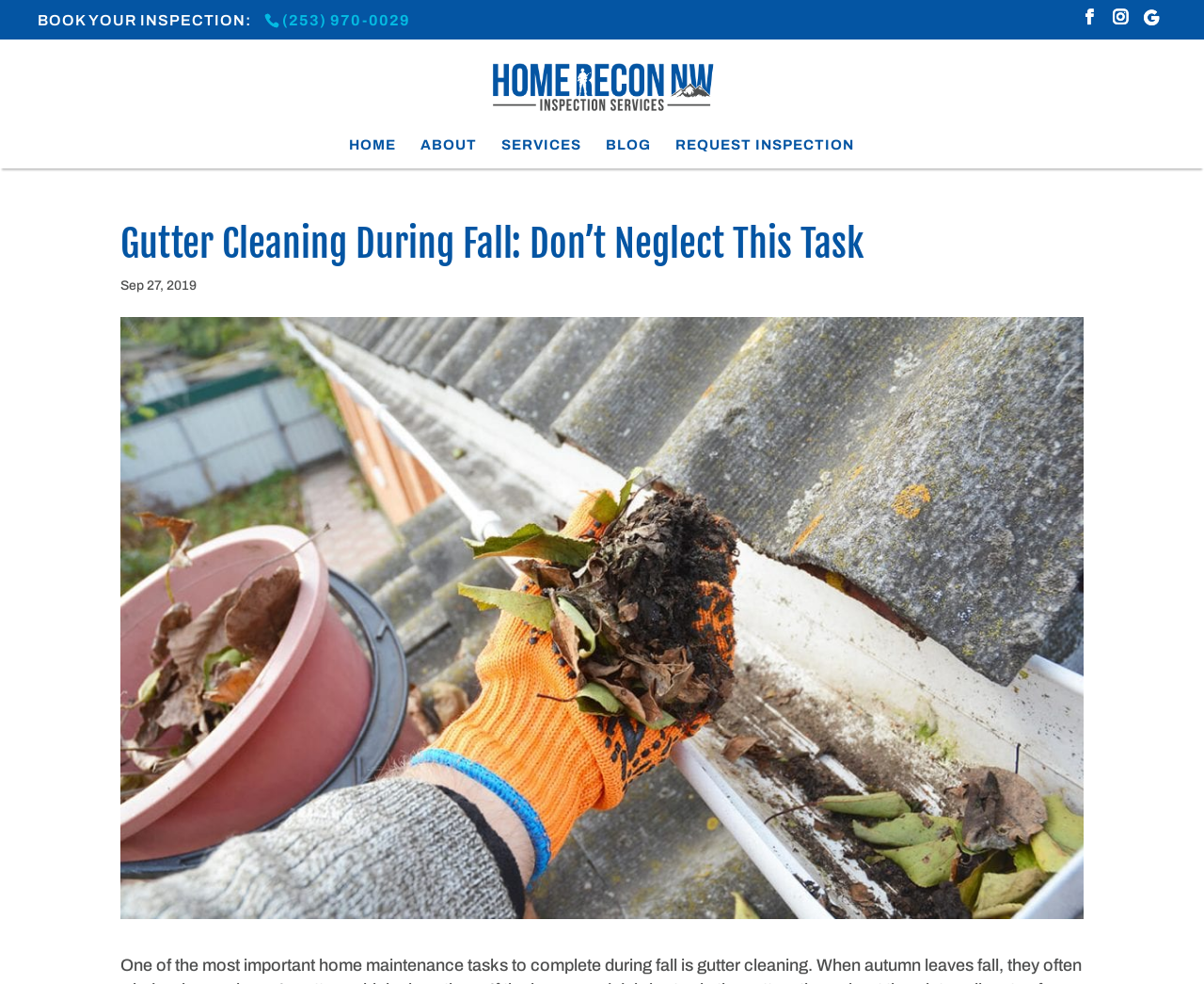Generate an in-depth caption that captures all aspects of the webpage.

The webpage is about gutter cleaning during fall, specifically highlighting its importance as a home maintenance task. At the top left, there is a call-to-action to book an inspection, accompanied by a phone number. On the same line, towards the right, there are social media links, including Facebook, Twitter, and Google. 

Below this section, the company's logo, Home Recon NW Inspection Services, is displayed, along with a navigation menu that includes links to the home page, about page, services, blog, and a request for inspection.

The main content of the webpage is headed by a title, "Gutter Cleaning During Fall: Don’t Neglect This Task", which is centered at the top. Below the title, the date "Sep 27, 2019" is mentioned. The main content is accompanied by a large image related to gutter cleaning, which takes up most of the page.